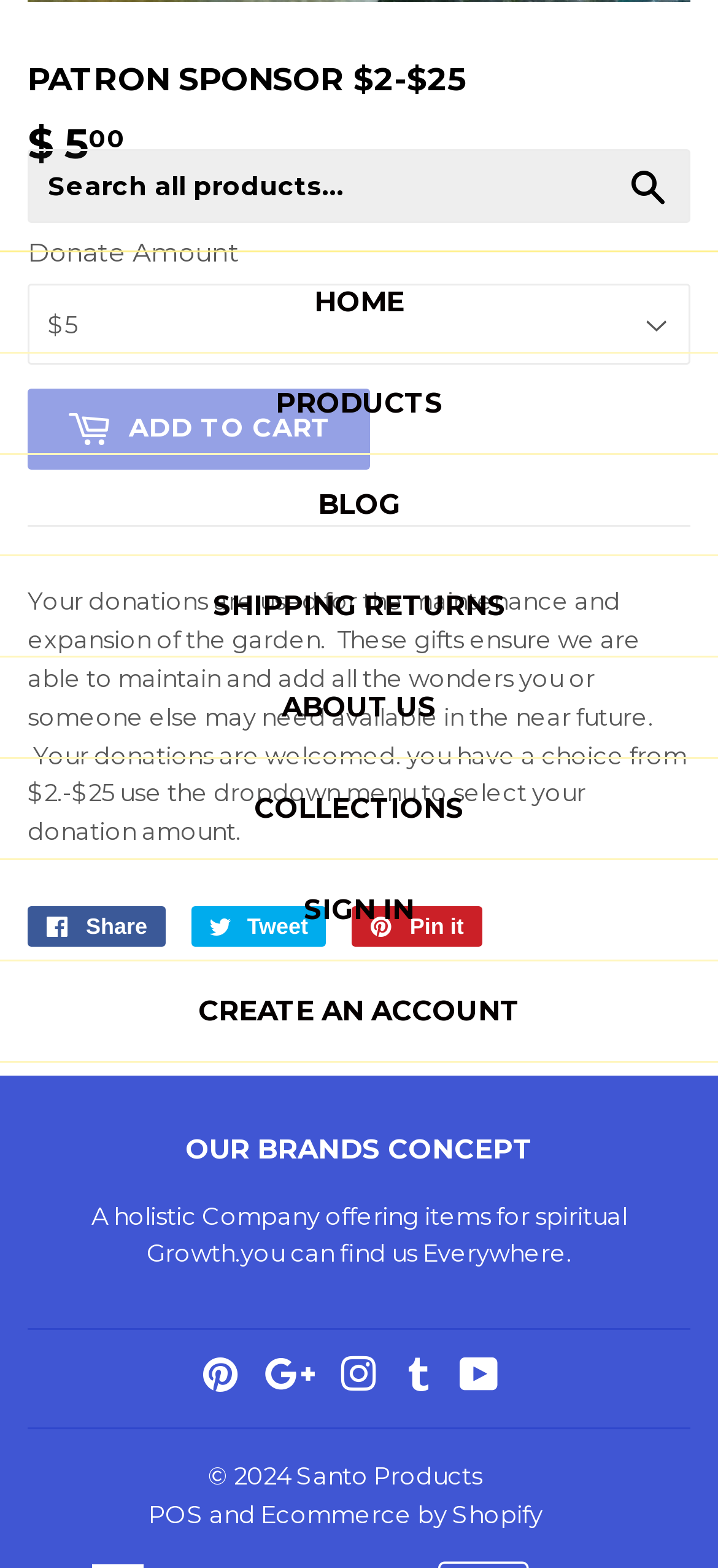Bounding box coordinates must be specified in the format (top-left x, top-left y, bottom-right x, bottom-right y). All values should be floating point numbers between 0 and 1. What are the bounding box coordinates of the UI element described as: Share Share on Facebook

[0.038, 0.578, 0.231, 0.604]